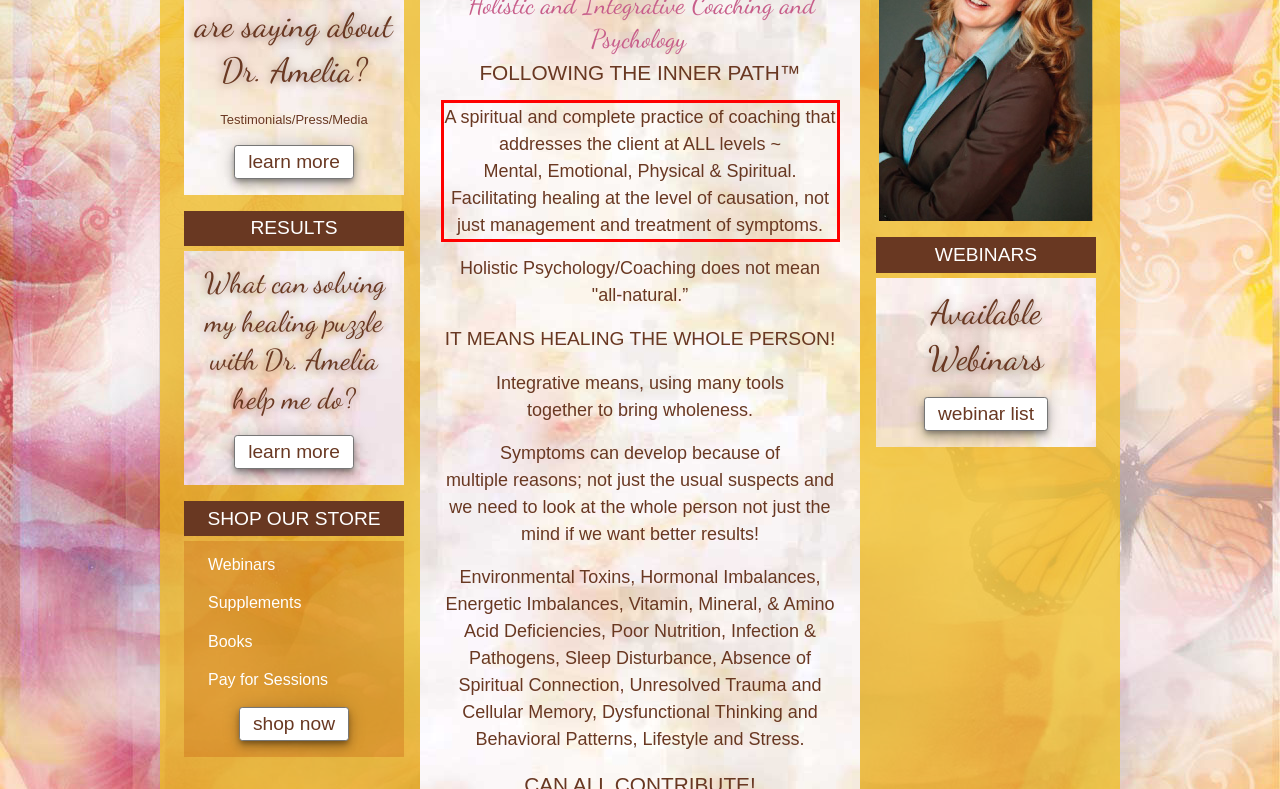Given a webpage screenshot with a red bounding box, perform OCR to read and deliver the text enclosed by the red bounding box.

A spiritual and complete practice of coaching that addresses the client at ALL levels ~ Mental, Emotional, Physical & Spiritual. Facilitating healing at the level of causation, not just management and treatment of symptoms.